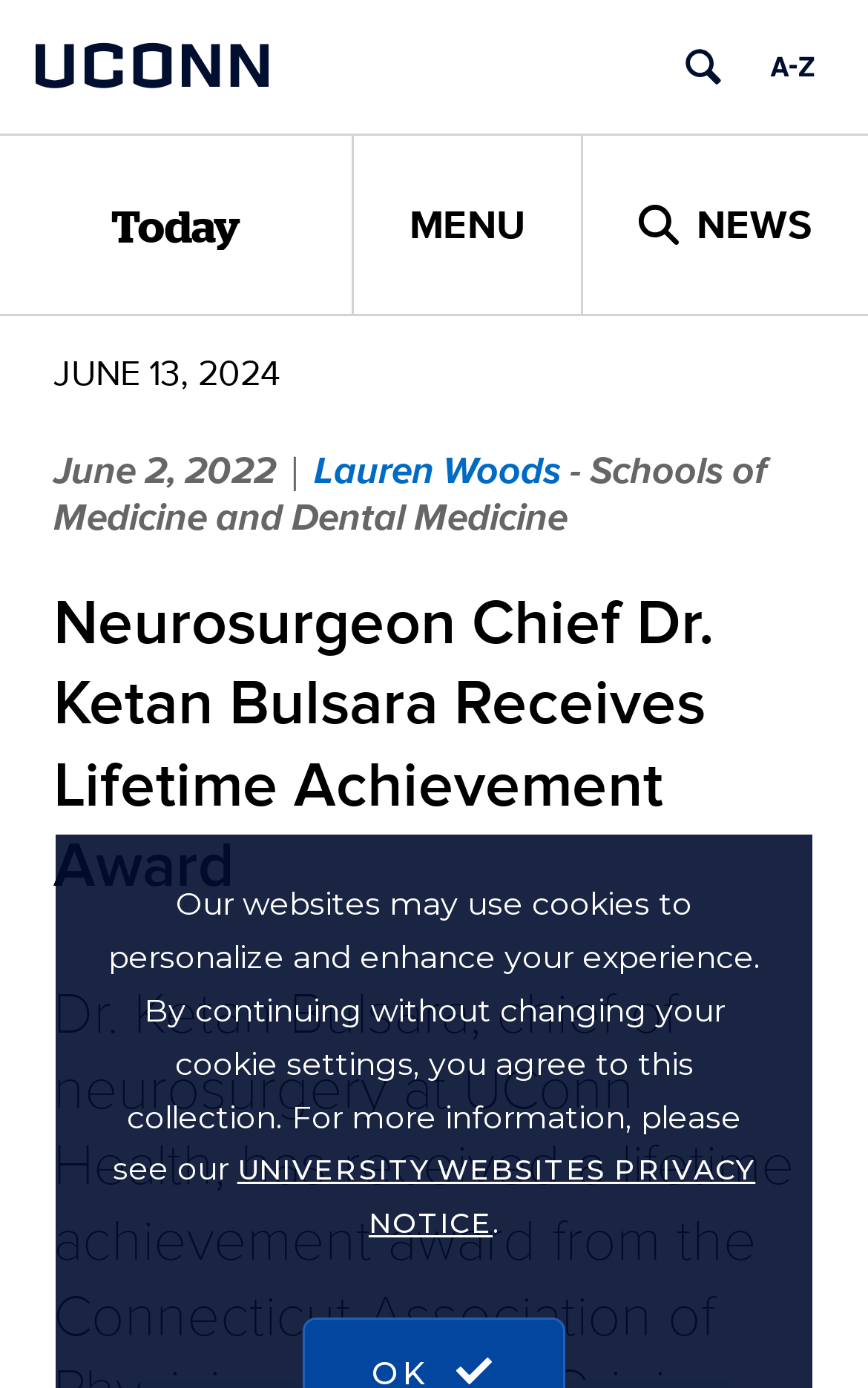What is the profession of Dr. Ketan Bulsara?
Refer to the image and provide a concise answer in one word or phrase.

Neurosurgeon